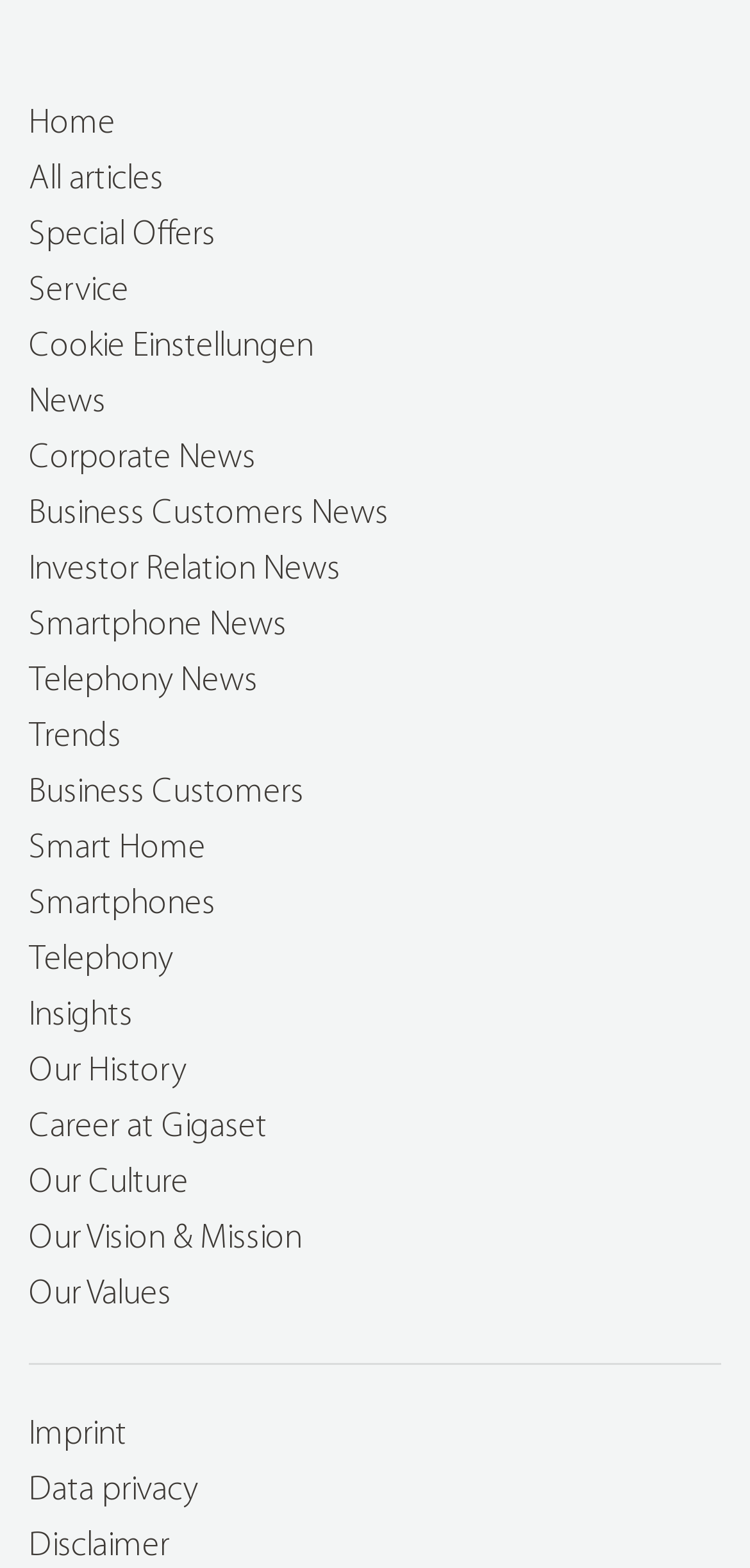What is the second link from the bottom?
Answer the question with detailed information derived from the image.

I looked at the links at the bottom of the page and found that the second link from the bottom is 'Data privacy', which is located above the 'Disclaimer' link.